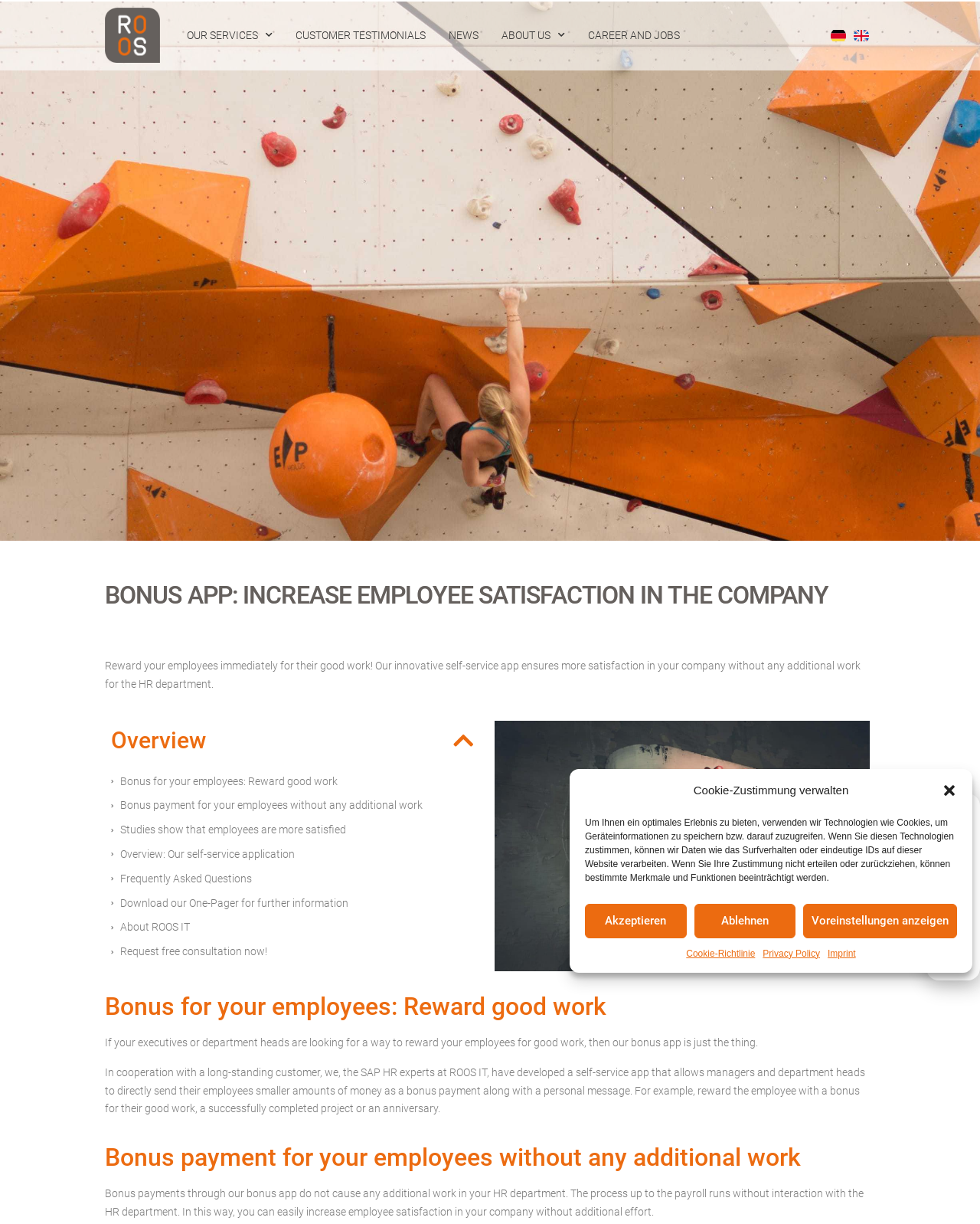Identify the bounding box coordinates of the HTML element based on this description: "Xing".

[0.953, 0.763, 0.992, 0.795]